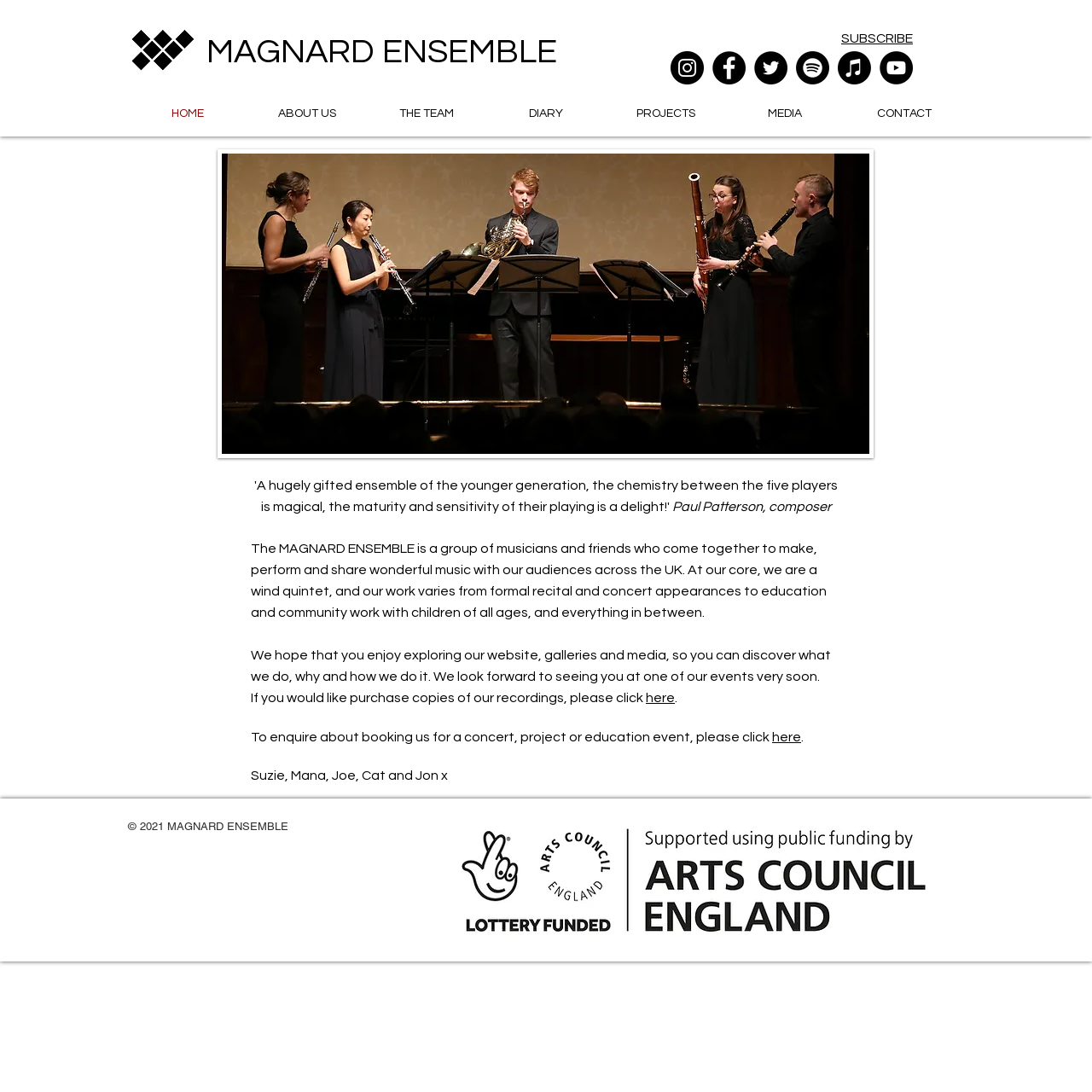Find the bounding box coordinates of the area to click in order to follow the instruction: "Subscribe to the newsletter".

[0.77, 0.027, 0.836, 0.042]